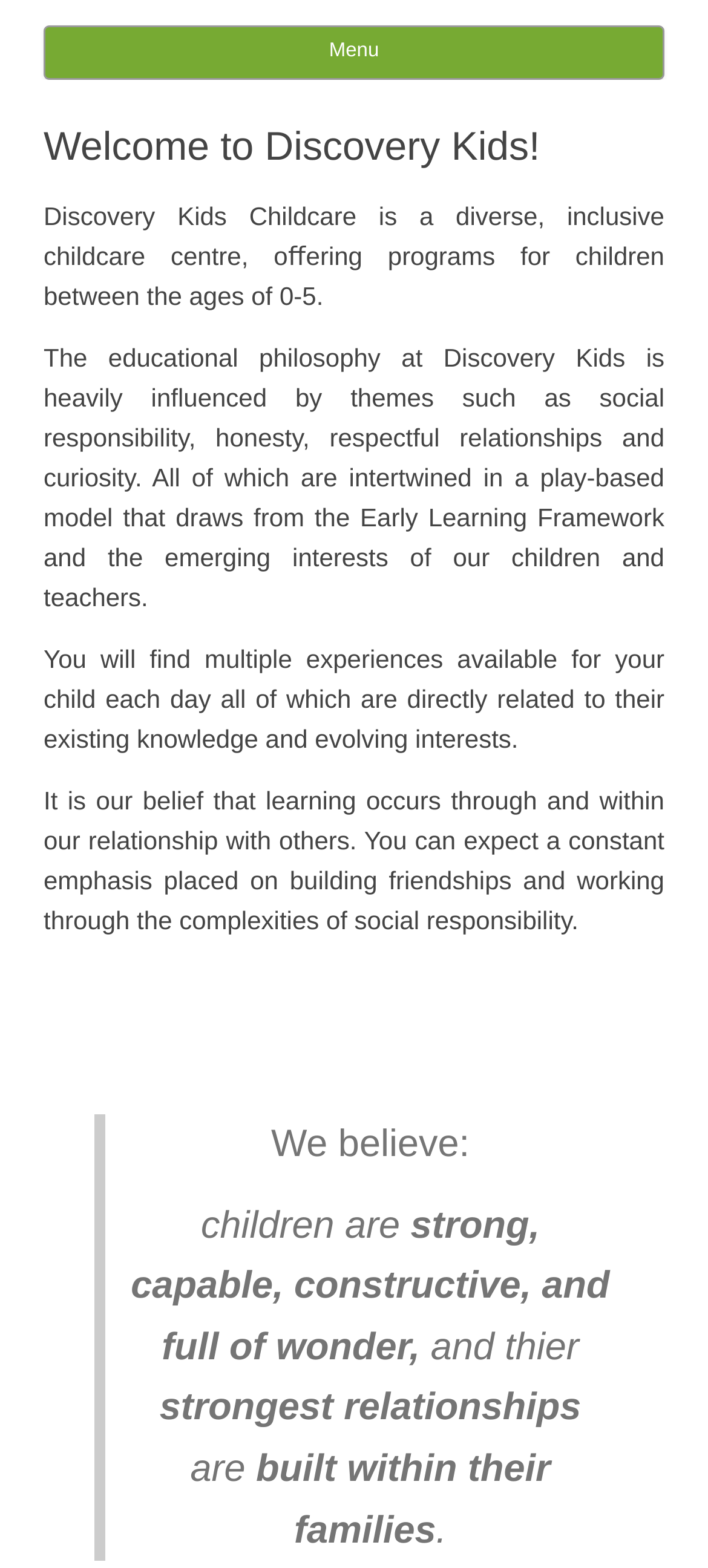Please provide a comprehensive answer to the question below using the information from the image: What is the centre's belief about learning?

The centre's belief about learning can be found in the static text element that reads 'It is our belief that learning occurs through and within our relationship with others.' This text expresses the centre's view that learning is a social process that occurs through relationships with others.